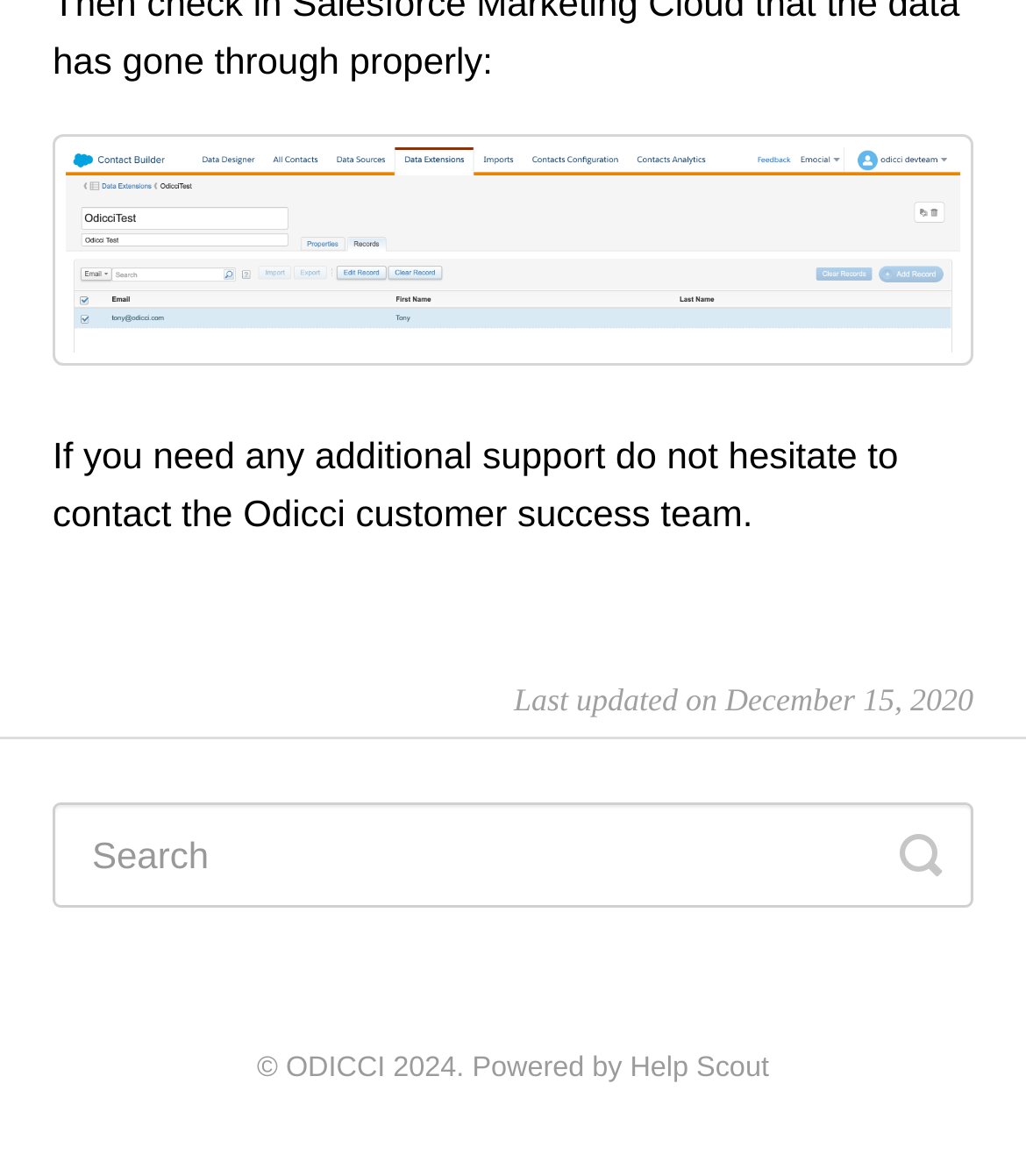Identify the bounding box for the given UI element using the description provided. Coordinates should be in the format (top-left x, top-left y, bottom-right x, bottom-right y) and must be between 0 and 1. Here is the description: ODICCI

[0.279, 0.894, 0.375, 0.921]